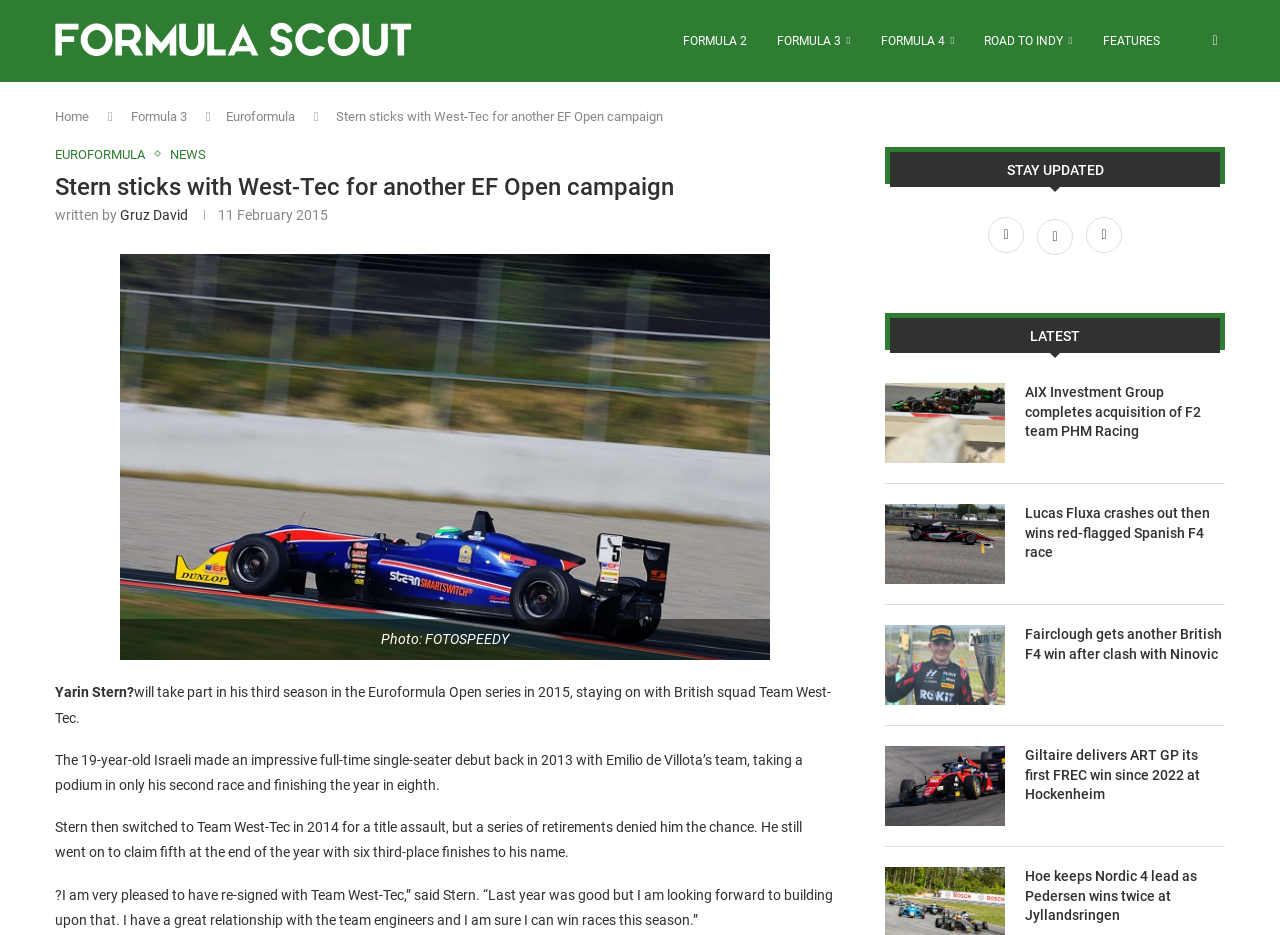Identify the bounding box coordinates of the section to be clicked to complete the task described by the following instruction: "Click on the Formula Scout logo". The coordinates should be four float numbers between 0 and 1, formatted as [left, top, right, bottom].

[0.043, 0.001, 0.322, 0.087]